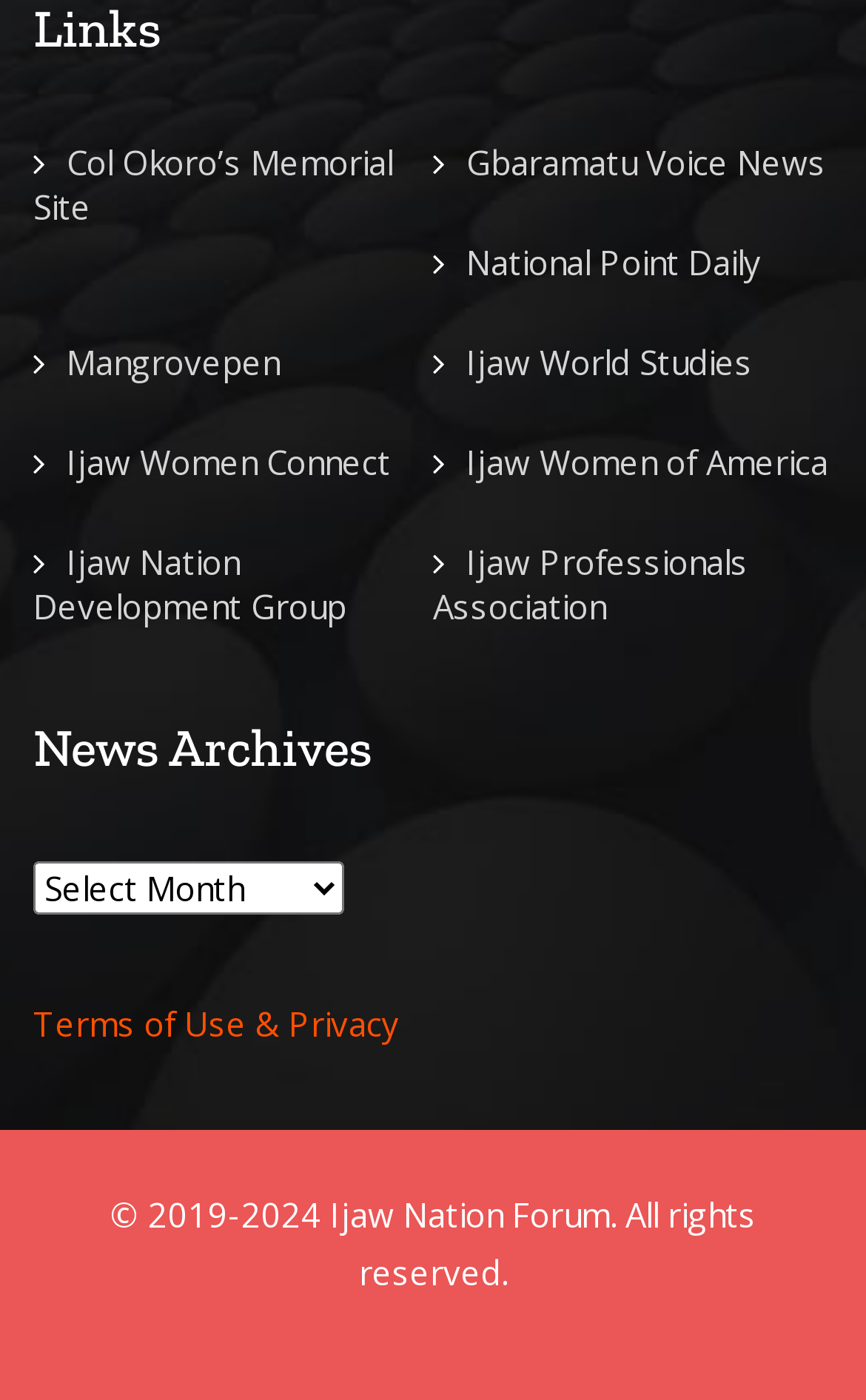Give a one-word or one-phrase response to the question:
What is the purpose of the 'News Archives' section?

To access news archives